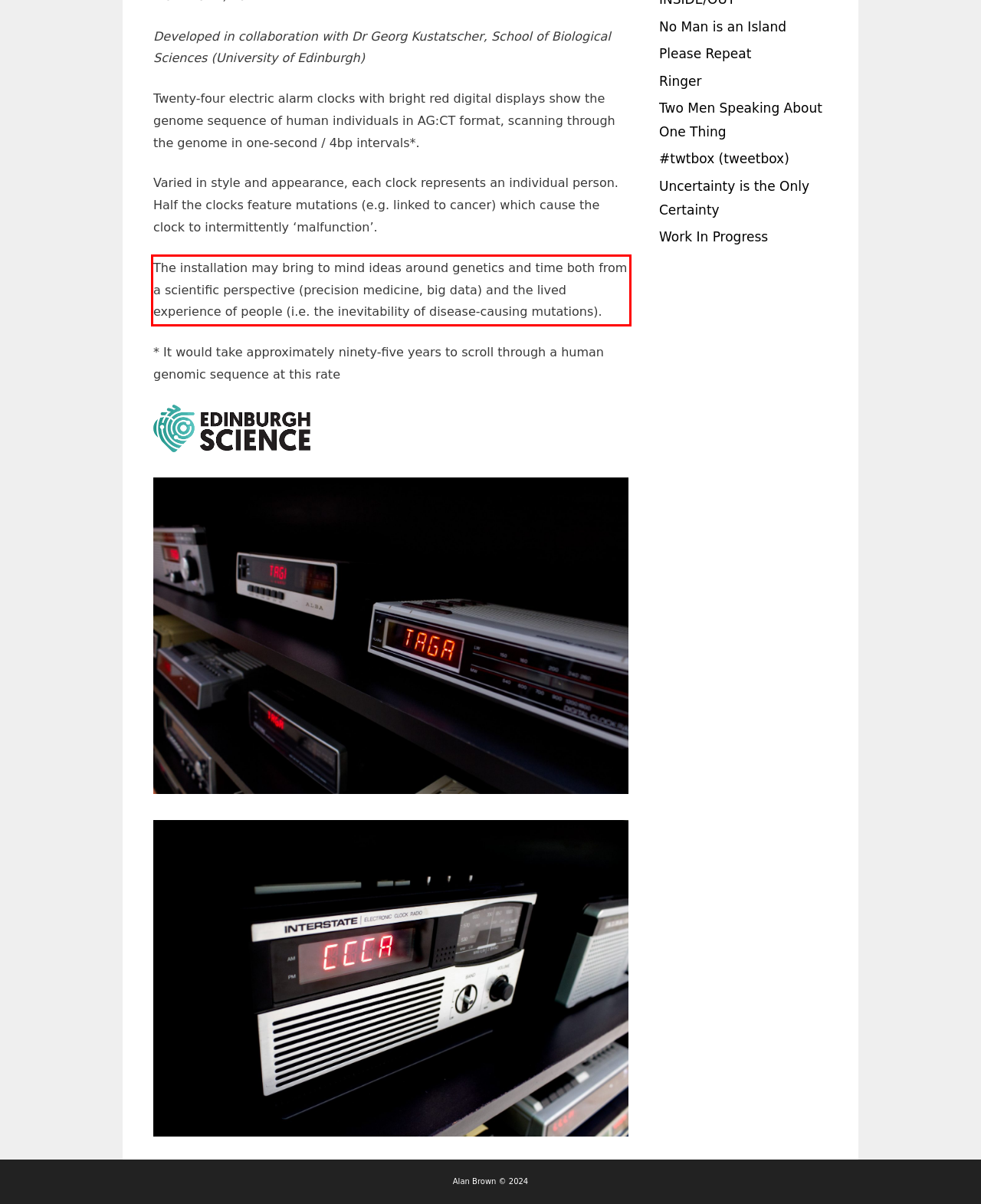Please extract the text content within the red bounding box on the webpage screenshot using OCR.

The installation may bring to mind ideas around genetics and time both from a scientific perspective (precision medicine, big data) and the lived experience of people (i.e. the inevitability of disease-causing mutations).